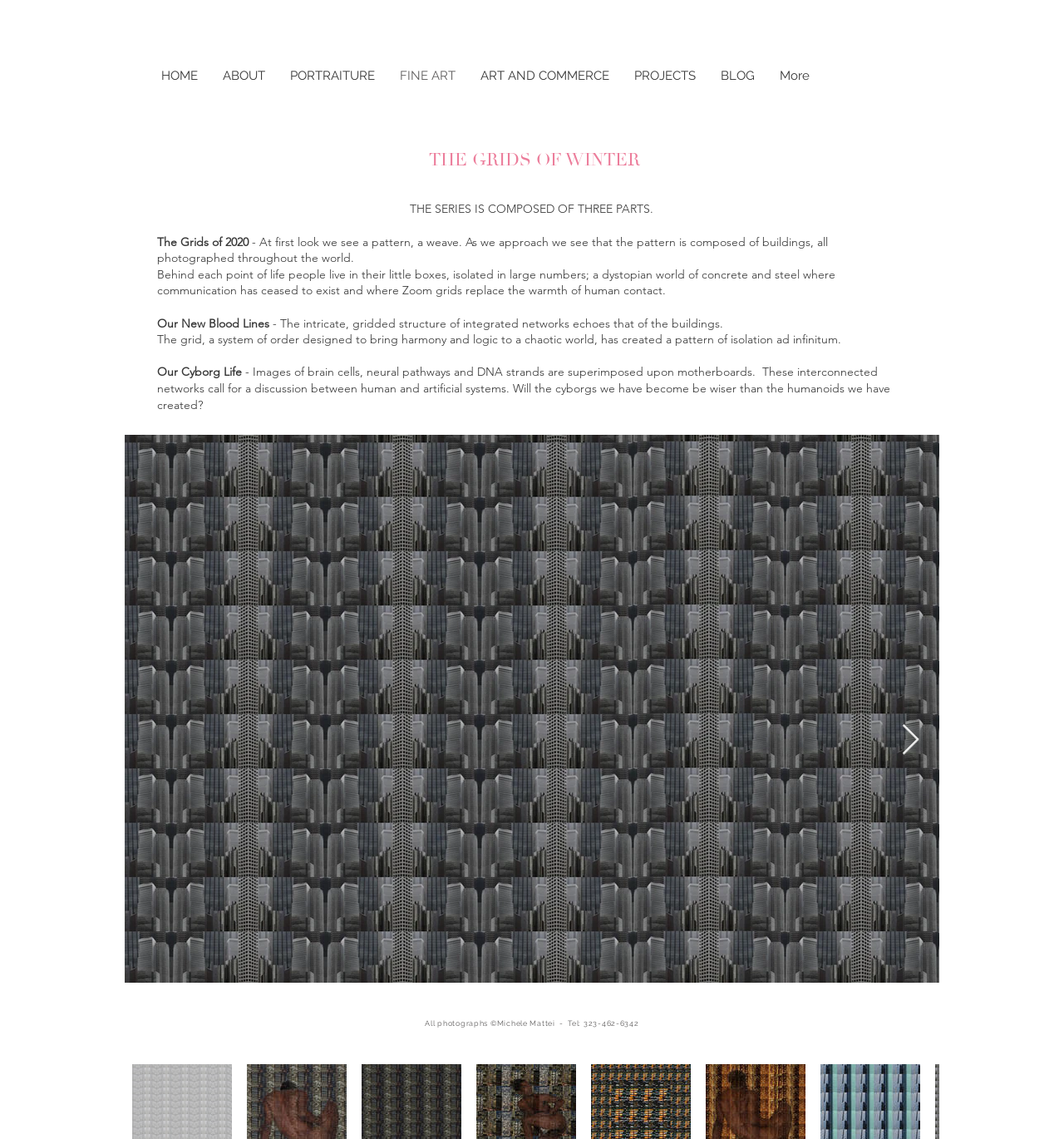Please locate the bounding box coordinates of the element that should be clicked to complete the given instruction: "Click the 'Perfect Harmony' button".

[0.117, 0.382, 0.883, 0.918]